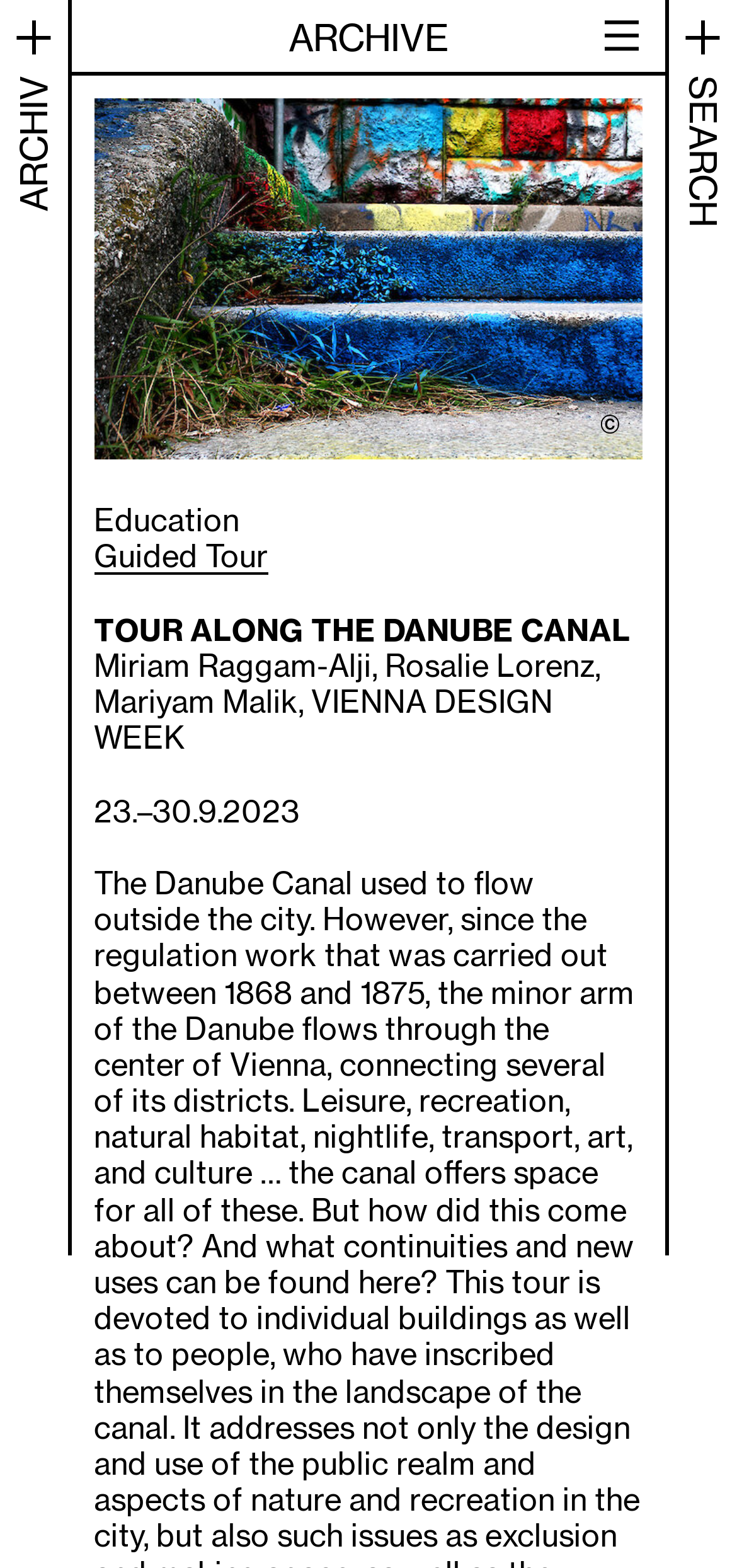Can you locate the main headline on this webpage and provide its text content?

TOUR ALONG THE DANUBE CANAL